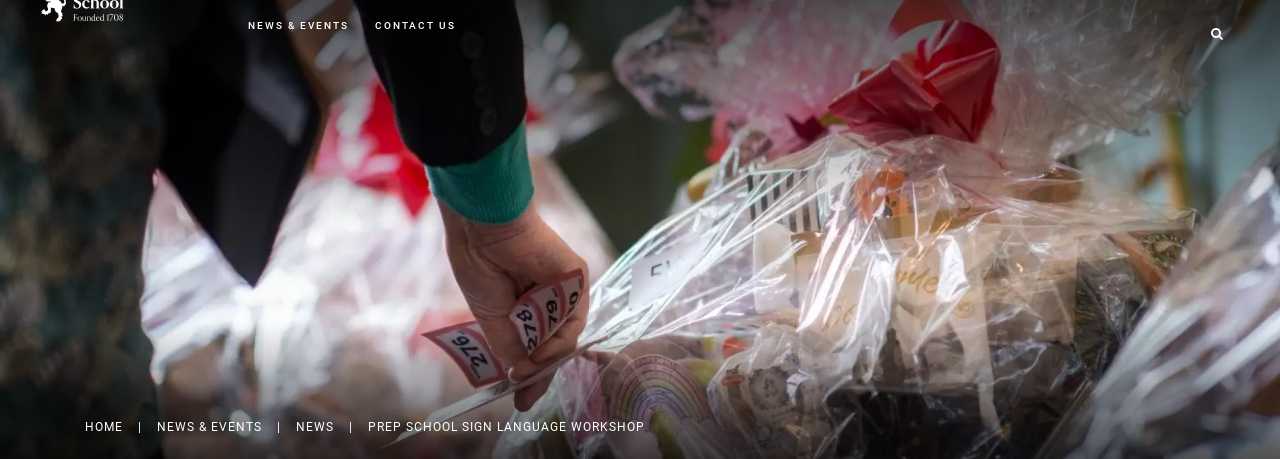What is one of the school initiatives supported by the event?
Using the image, elaborate on the answer with as much detail as possible.

The caption explicitly states that the event supports school initiatives, and one of them is the Prep School Sign Language Workshop, which suggests that the event is contributing to the development of this program.